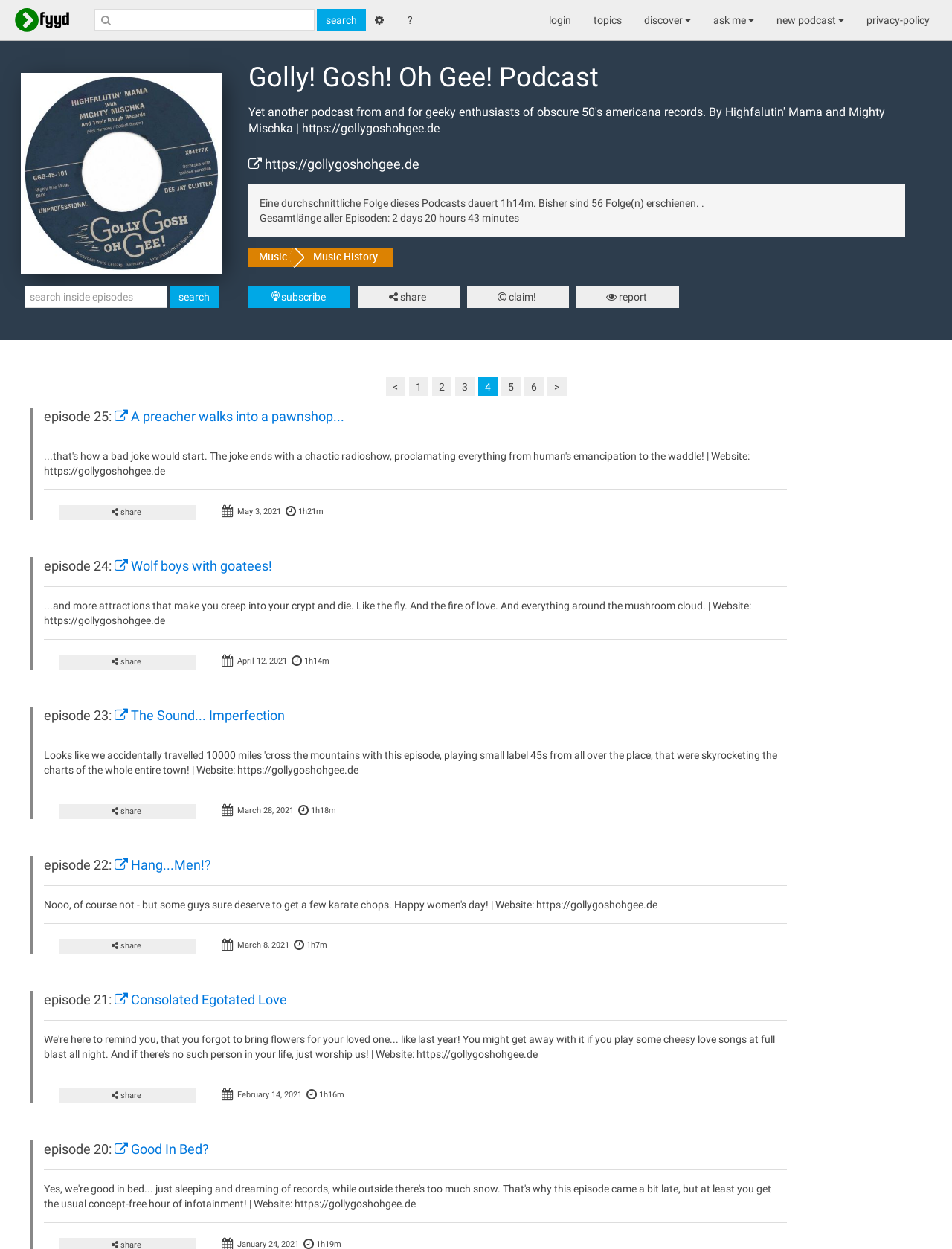What is the duration of a typical episode?
Please provide a single word or phrase based on the screenshot.

1h14m